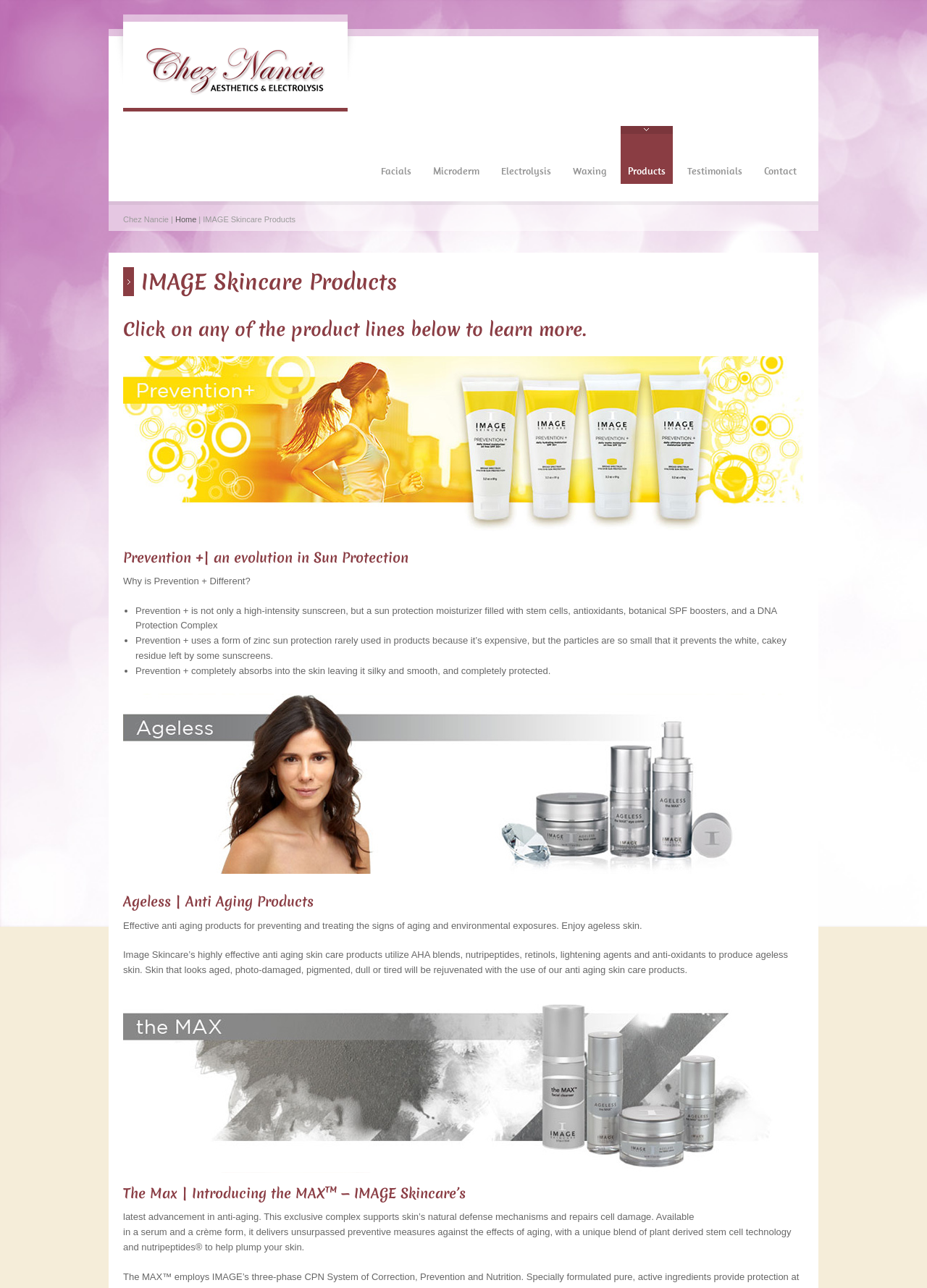Identify the bounding box coordinates of the section to be clicked to complete the task described by the following instruction: "Learn more about Prevention +". The coordinates should be four float numbers between 0 and 1, formatted as [left, top, right, bottom].

[0.133, 0.425, 0.441, 0.44]